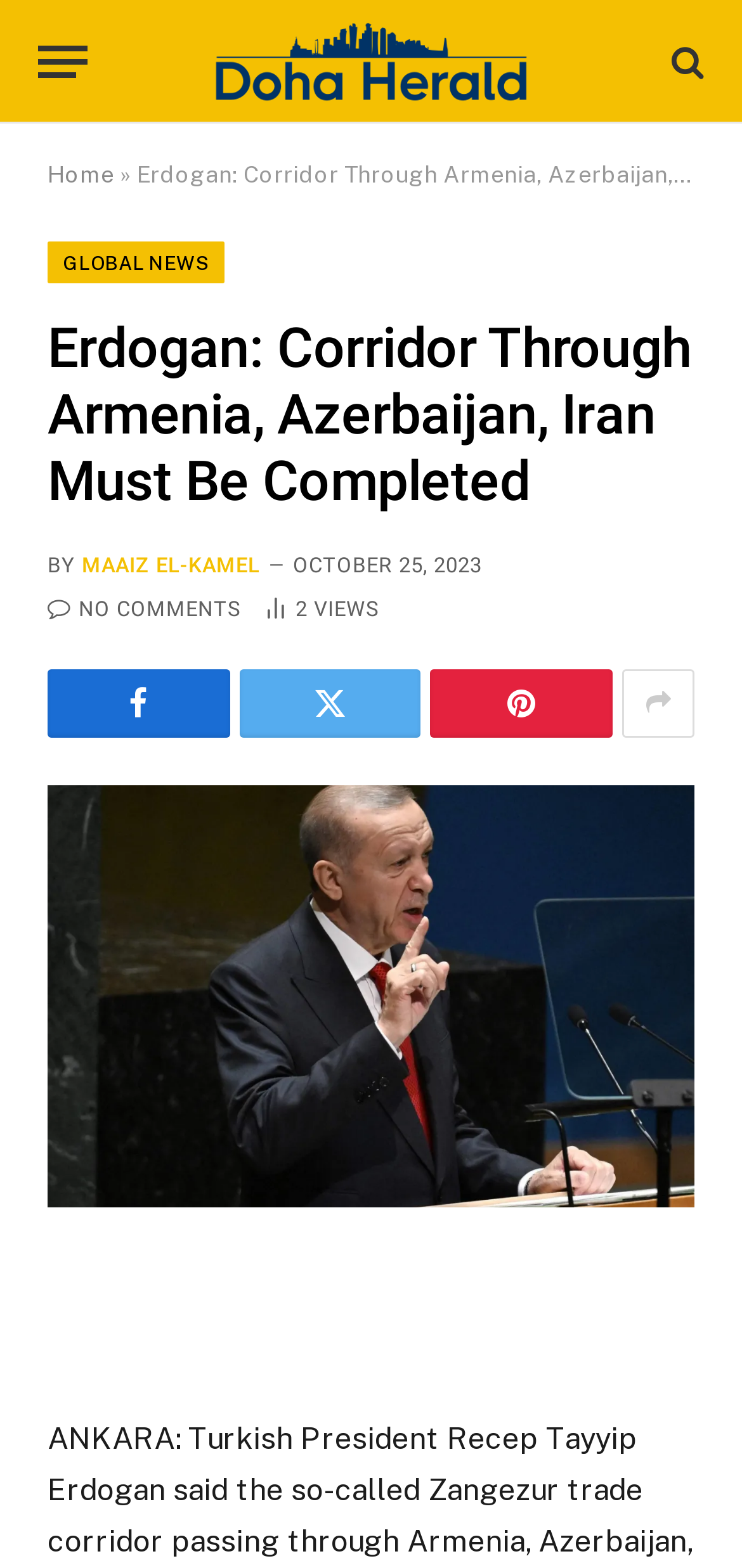When was the article published?
Using the screenshot, give a one-word or short phrase answer.

OCTOBER 25, 2023